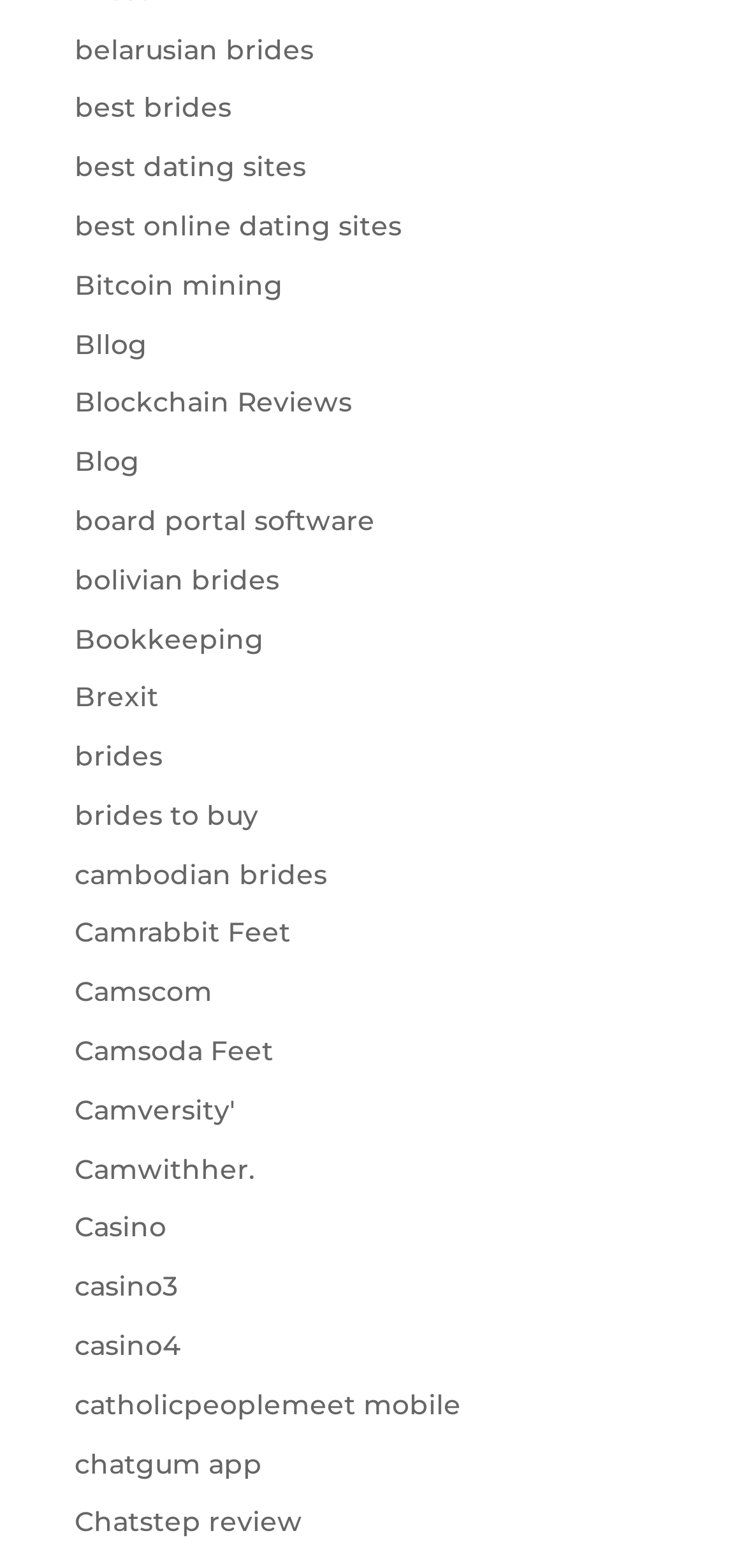Find the bounding box coordinates of the area that needs to be clicked in order to achieve the following instruction: "read Blockchain Reviews". The coordinates should be specified as four float numbers between 0 and 1, i.e., [left, top, right, bottom].

[0.1, 0.246, 0.472, 0.268]